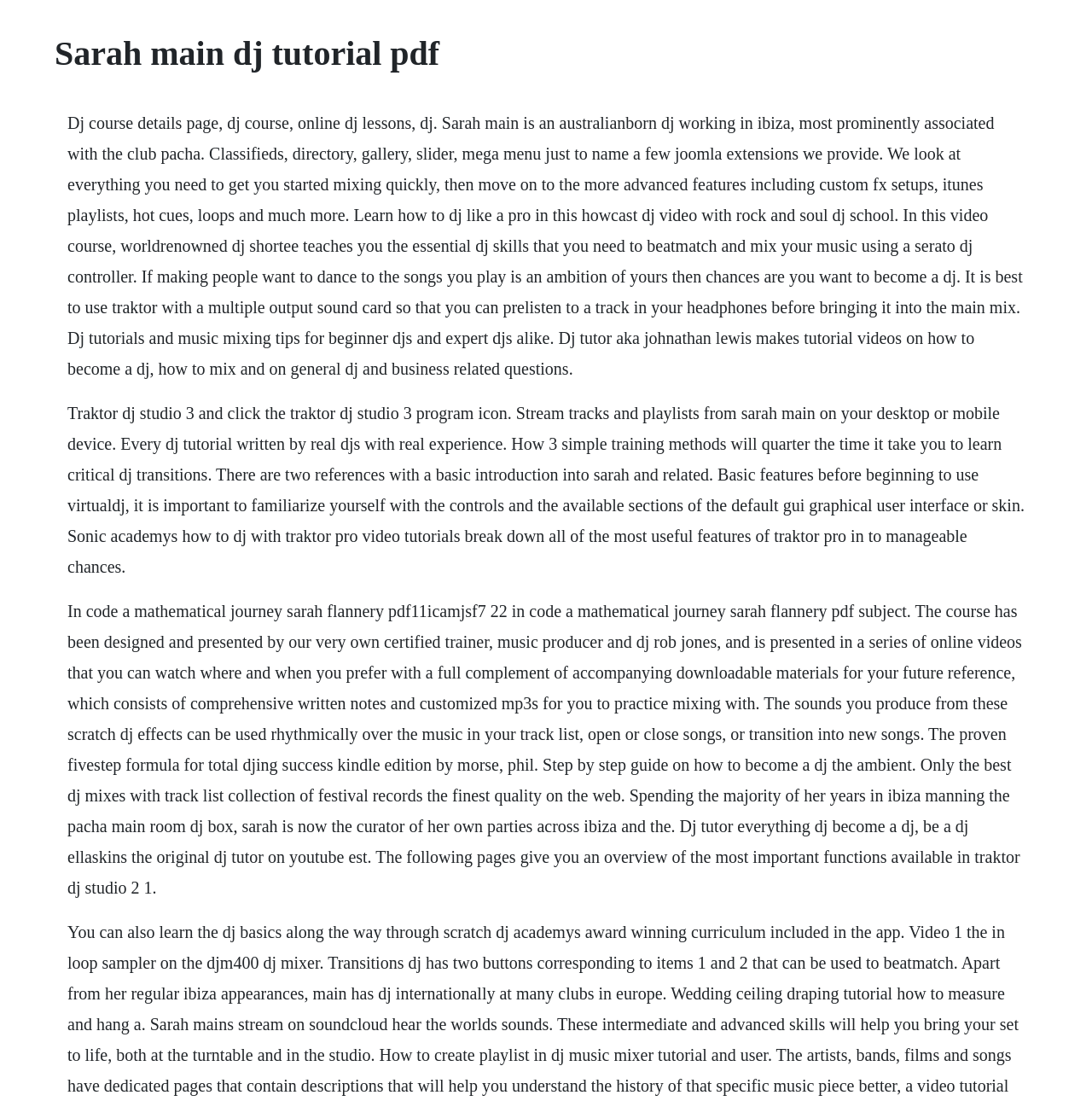Please determine the main heading text of this webpage.

Sarah main dj tutorial pdf